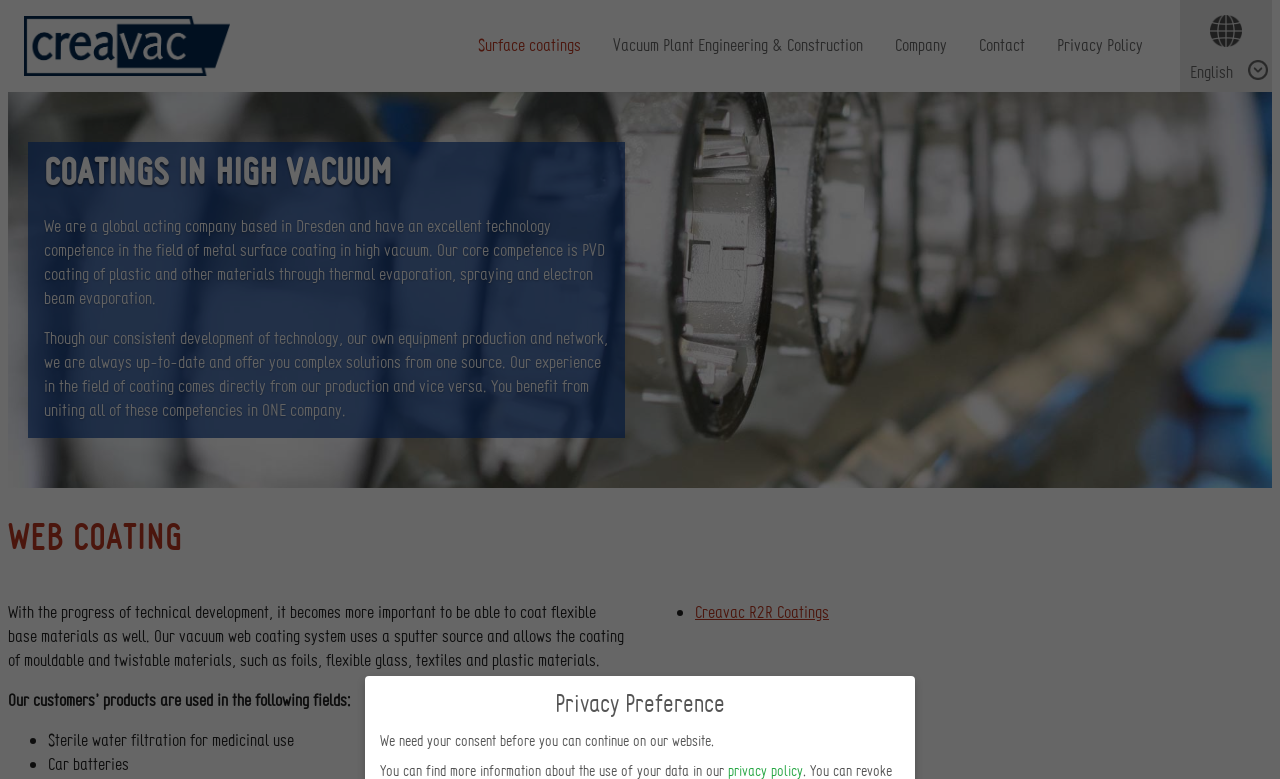Determine the main headline from the webpage and extract its text.

COATINGS IN HIGH VACUUM